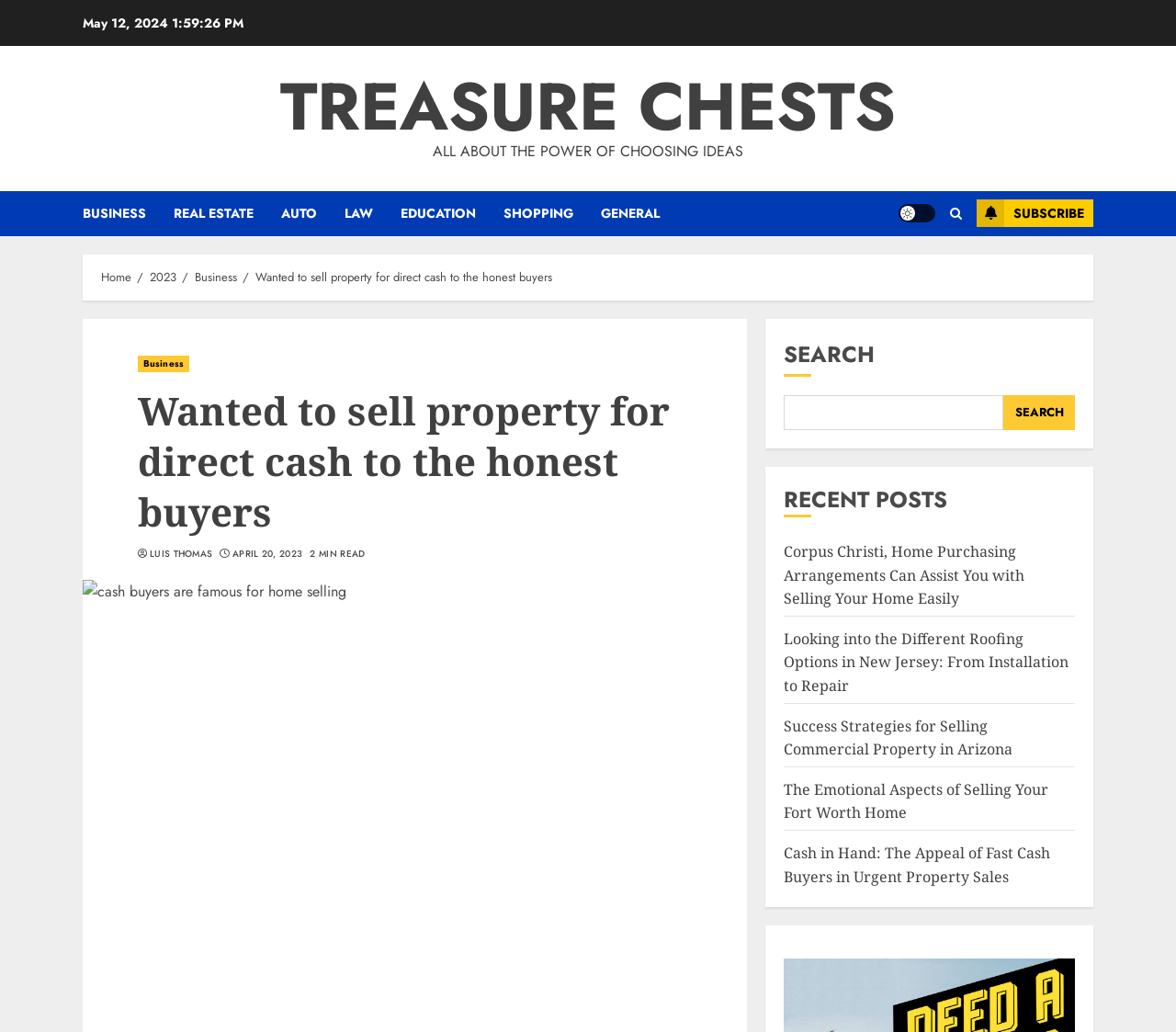Show the bounding box coordinates of the element that should be clicked to complete the task: "View the Artist Statement".

None